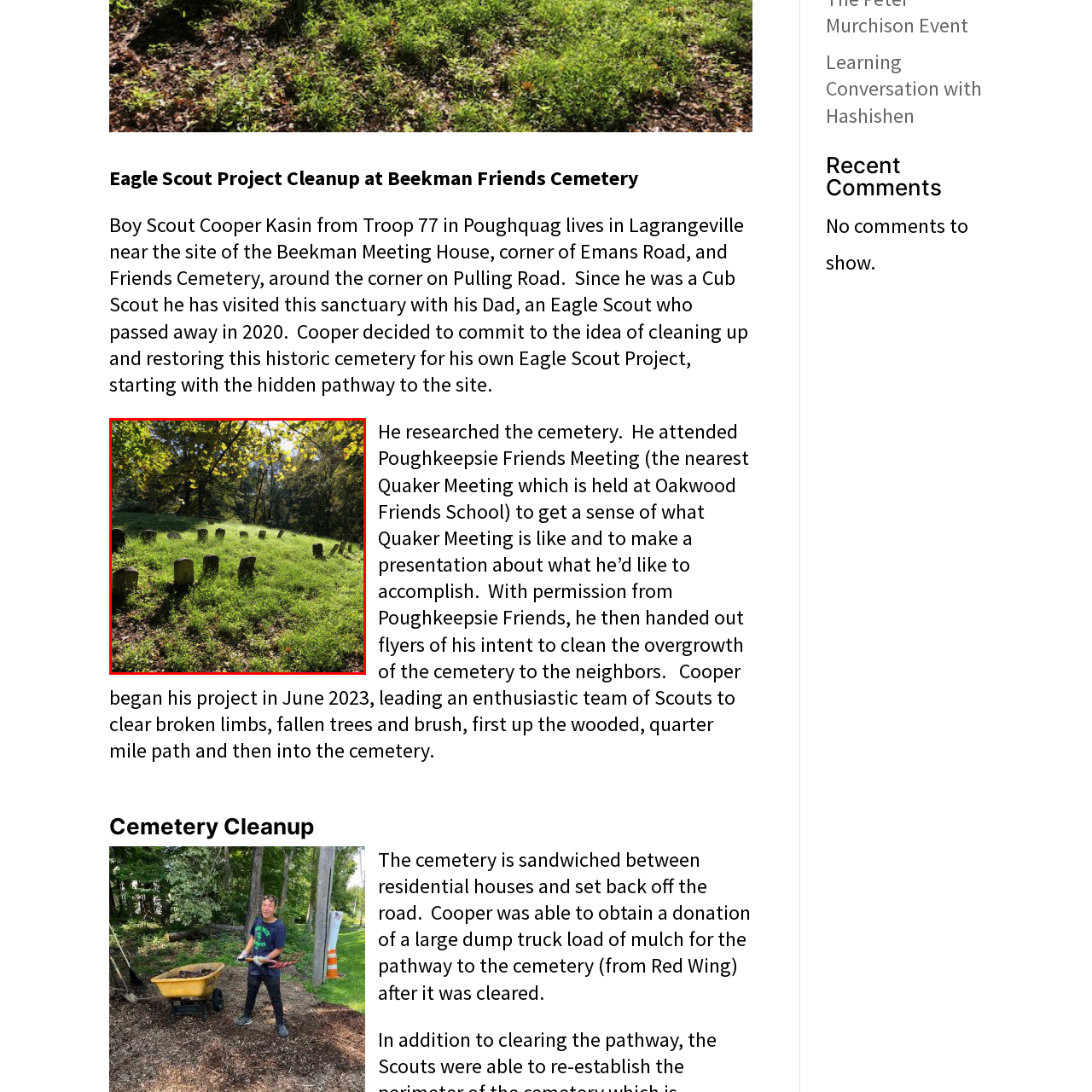What is the purpose of Cooper's Eagle Scout project?
Inspect the image indicated by the red outline and answer the question with a single word or short phrase.

Revitalizing the cemetery